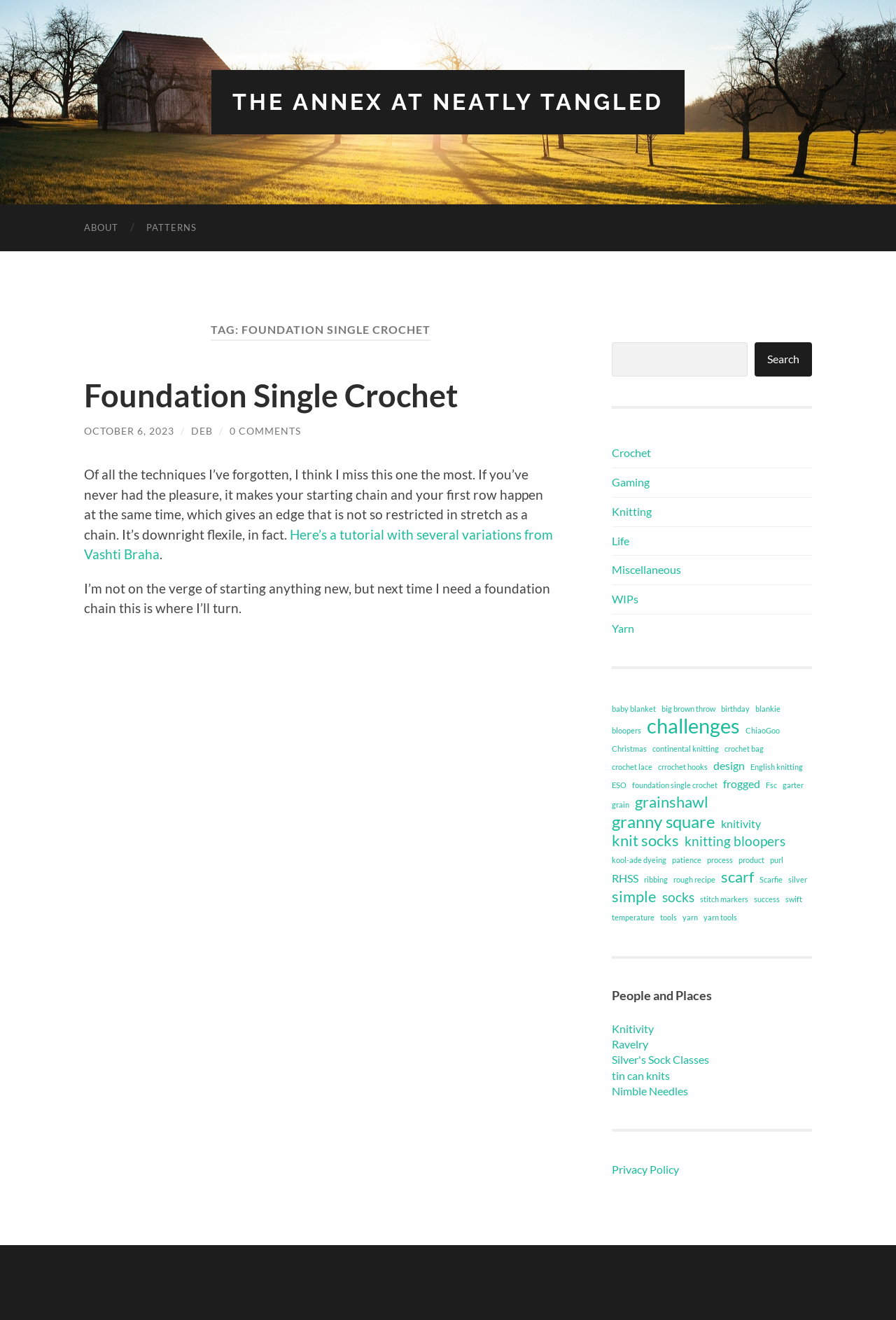Determine the bounding box for the UI element as described: "Claudia Christian". The coordinates should be represented as four float numbers between 0 and 1, formatted as [left, top, right, bottom].

None